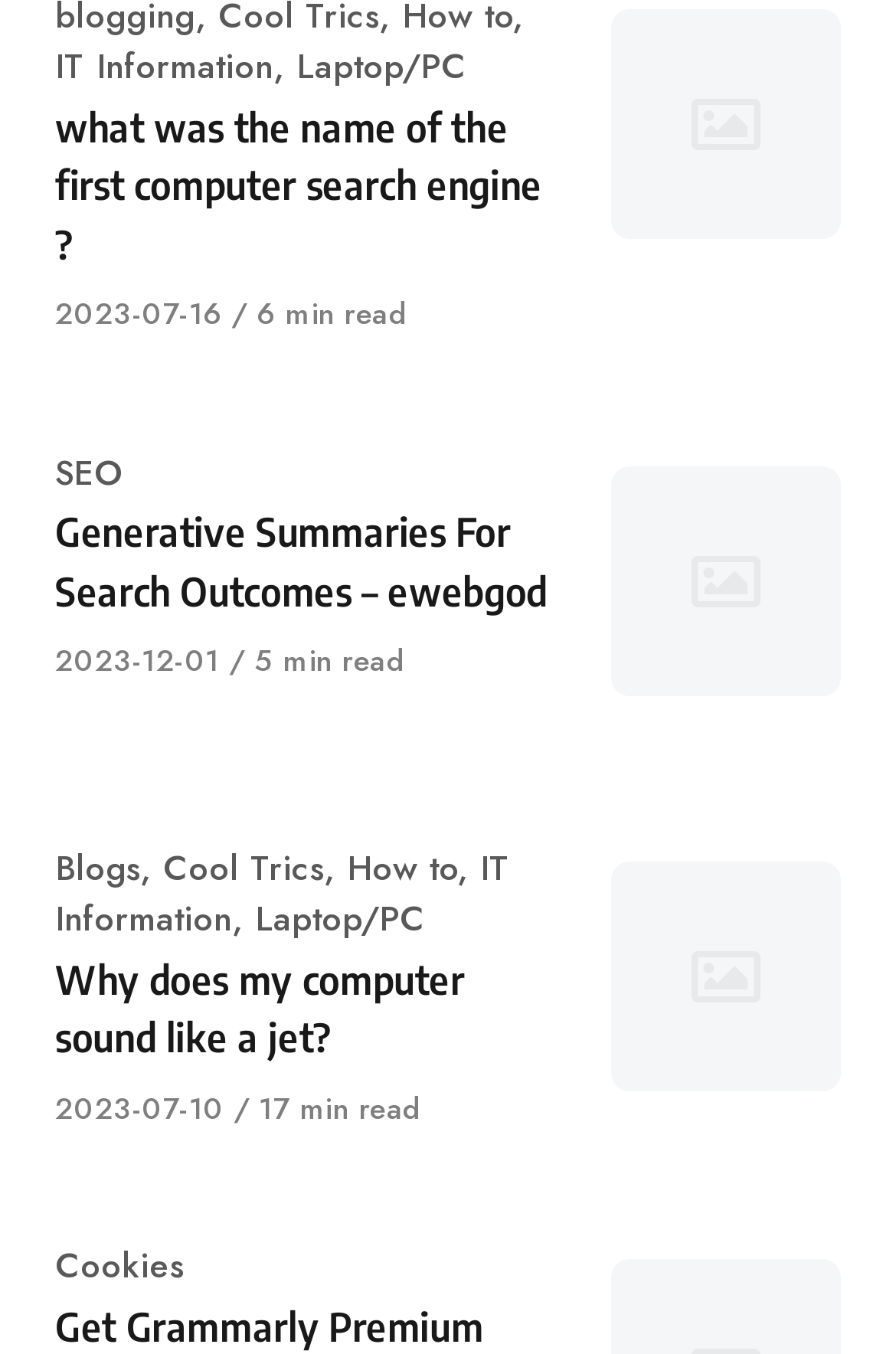Could you indicate the bounding box coordinates of the region to click in order to complete this instruction: "Explore the category 'SEO'".

[0.062, 0.33, 0.136, 0.368]